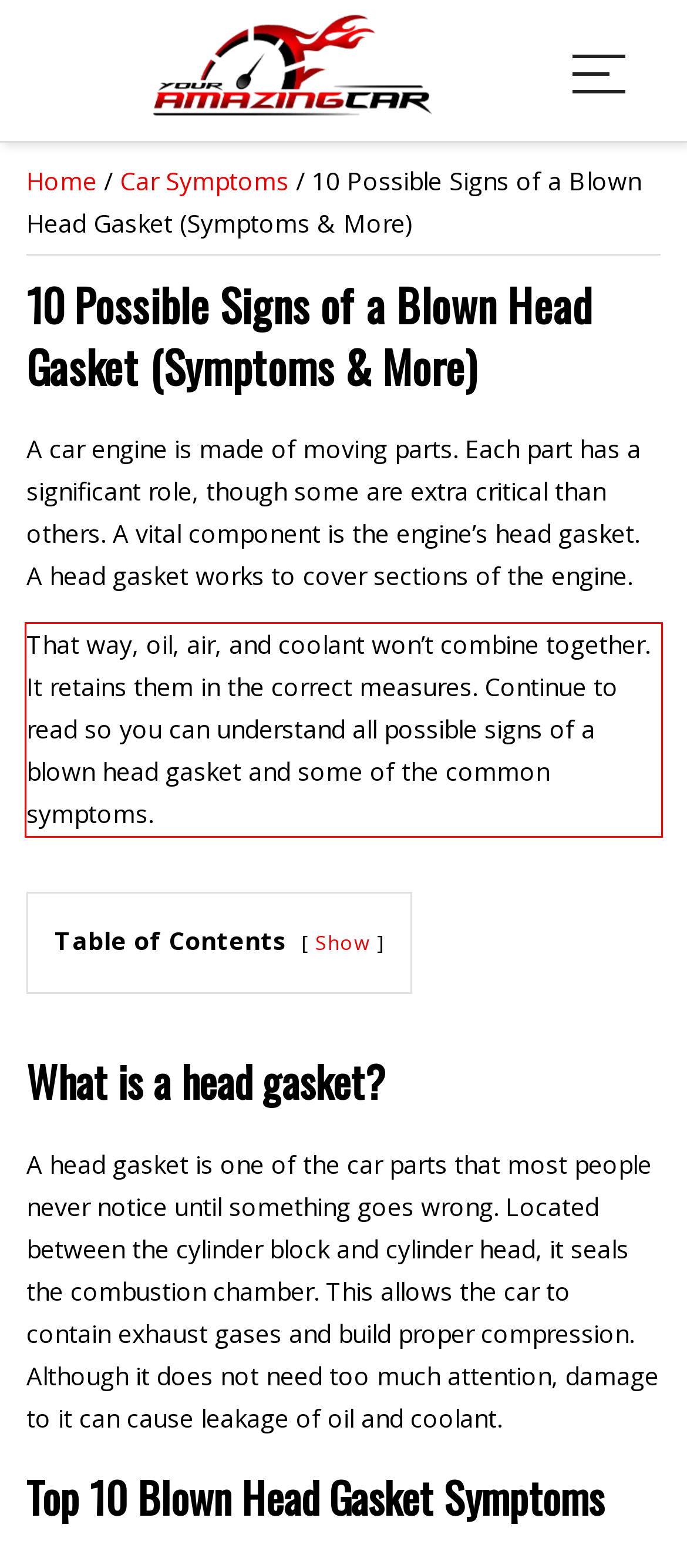Identify and transcribe the text content enclosed by the red bounding box in the given screenshot.

That way, oil, air, and coolant won’t combine together. It retains them in the correct measures. Continue to read so you can understand all possible signs of a blown head gasket and some of the common symptoms.